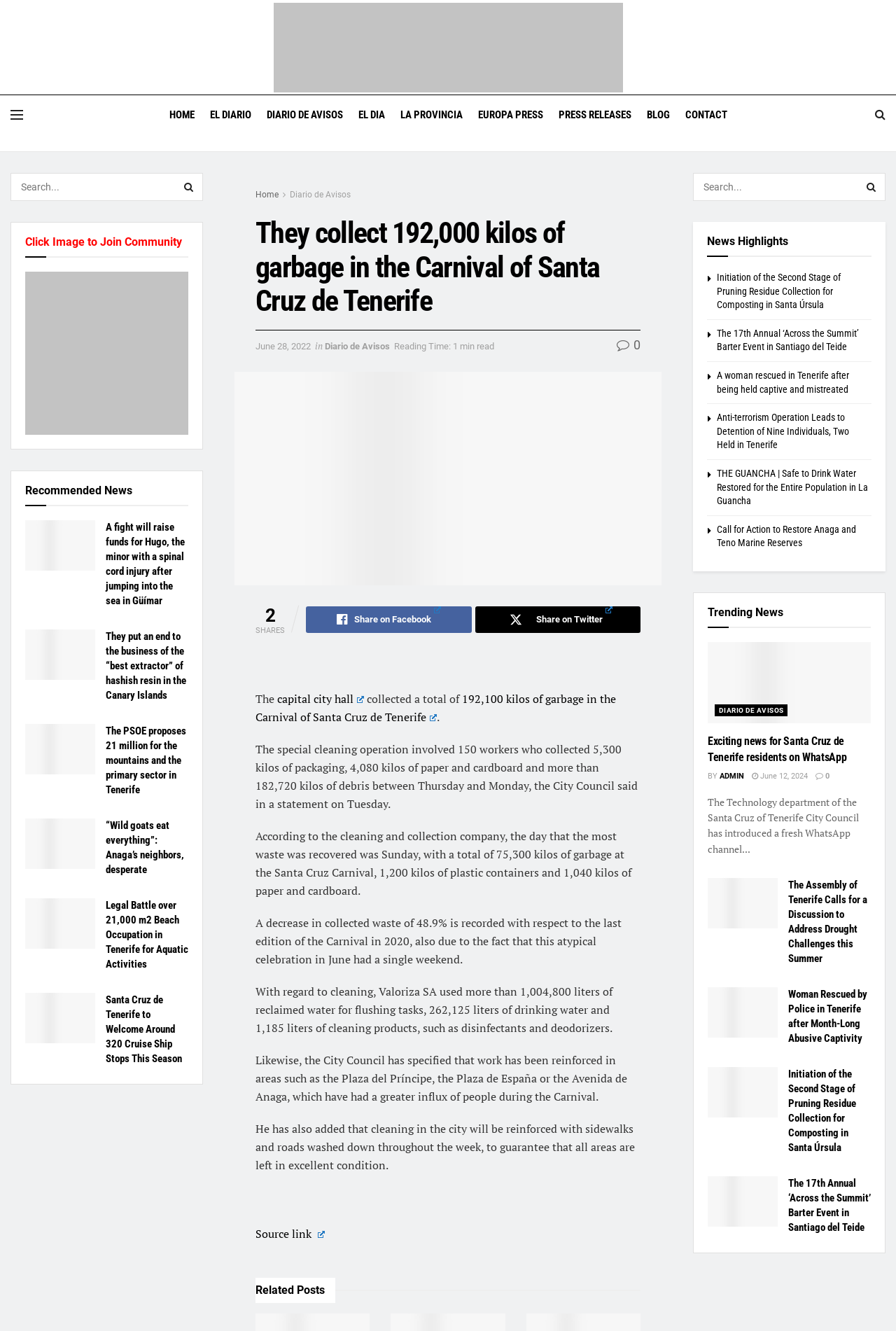How many workers were involved in the special cleaning operation?
Give a detailed explanation using the information visible in the image.

According to the article, the special cleaning operation involved 150 workers who collected 5,300 kilos of packaging, 4,080 kilos of paper and cardboard and more than 182,720 kilos of debris between Thursday and Monday.